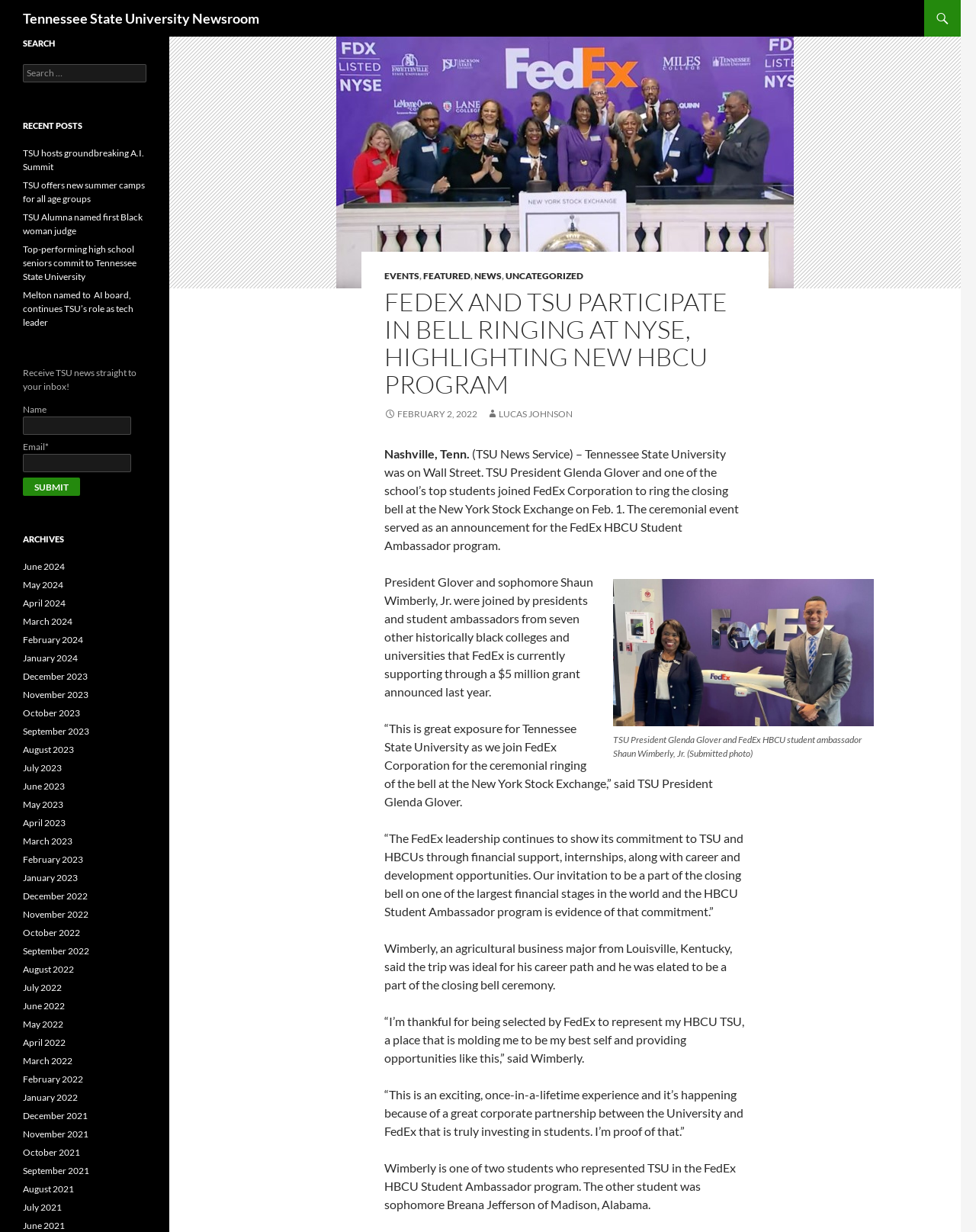Please predict the bounding box coordinates of the element's region where a click is necessary to complete the following instruction: "Search for news". The coordinates should be represented by four float numbers between 0 and 1, i.e., [left, top, right, bottom].

[0.023, 0.052, 0.15, 0.067]